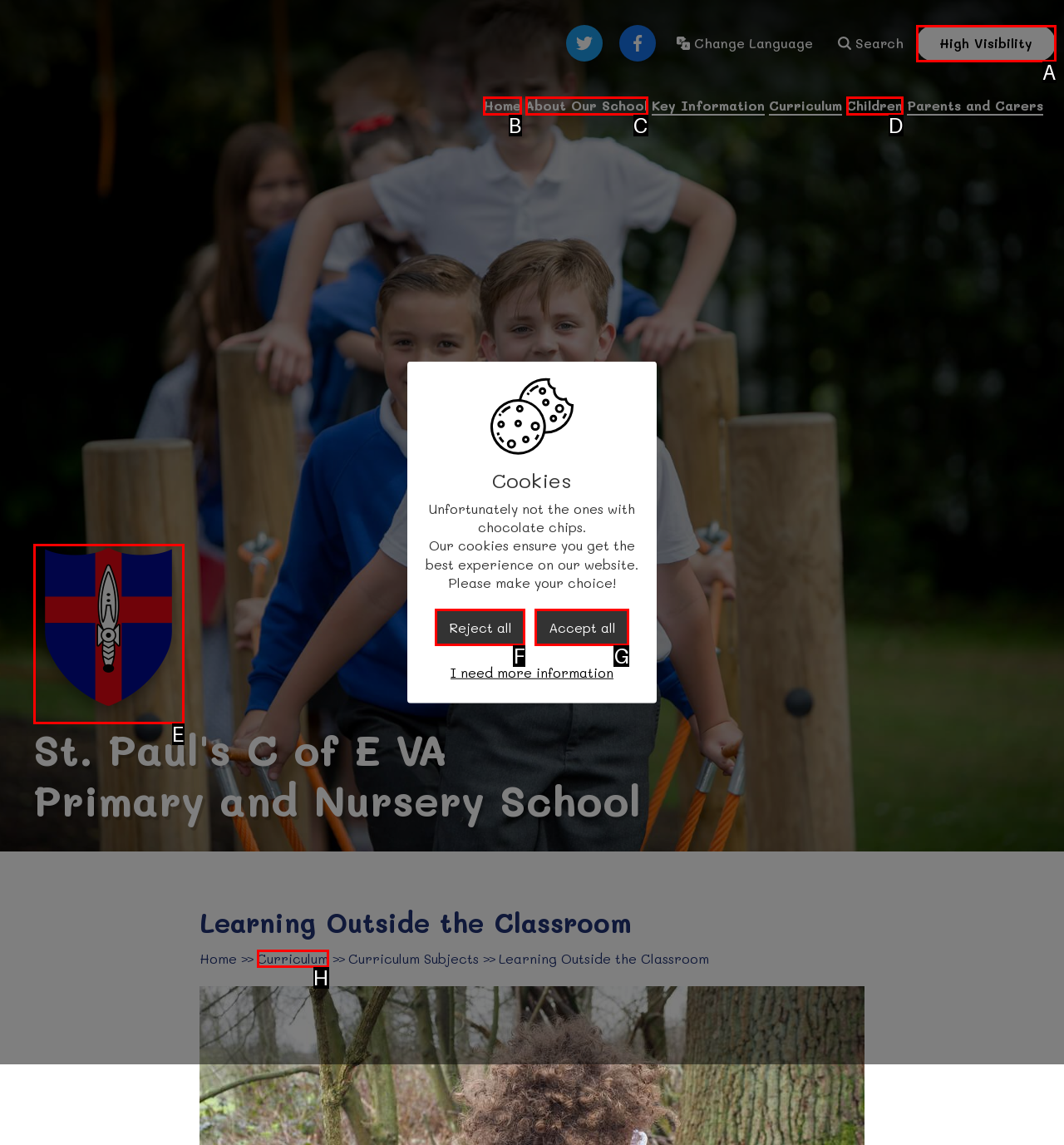Select the option that fits this description: High Visibility Full Media Mode
Answer with the corresponding letter directly.

A